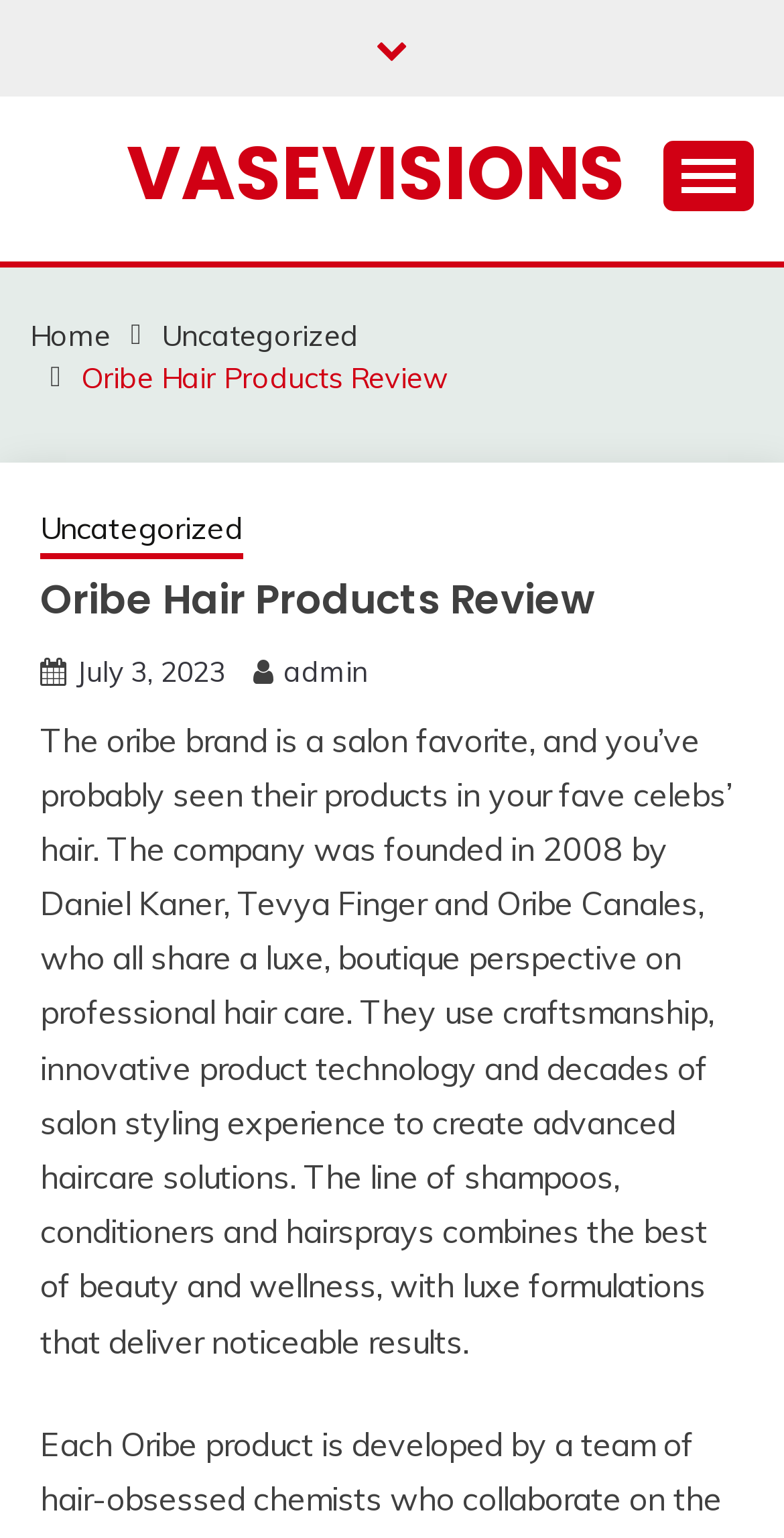Can you look at the image and give a comprehensive answer to the question:
Who founded Oribe?

According to the webpage content, Oribe was founded in 2008 by three individuals: Daniel Kaner, Tevya Finger, and Oribe Canales, who share a luxe, boutique perspective on professional hair care.